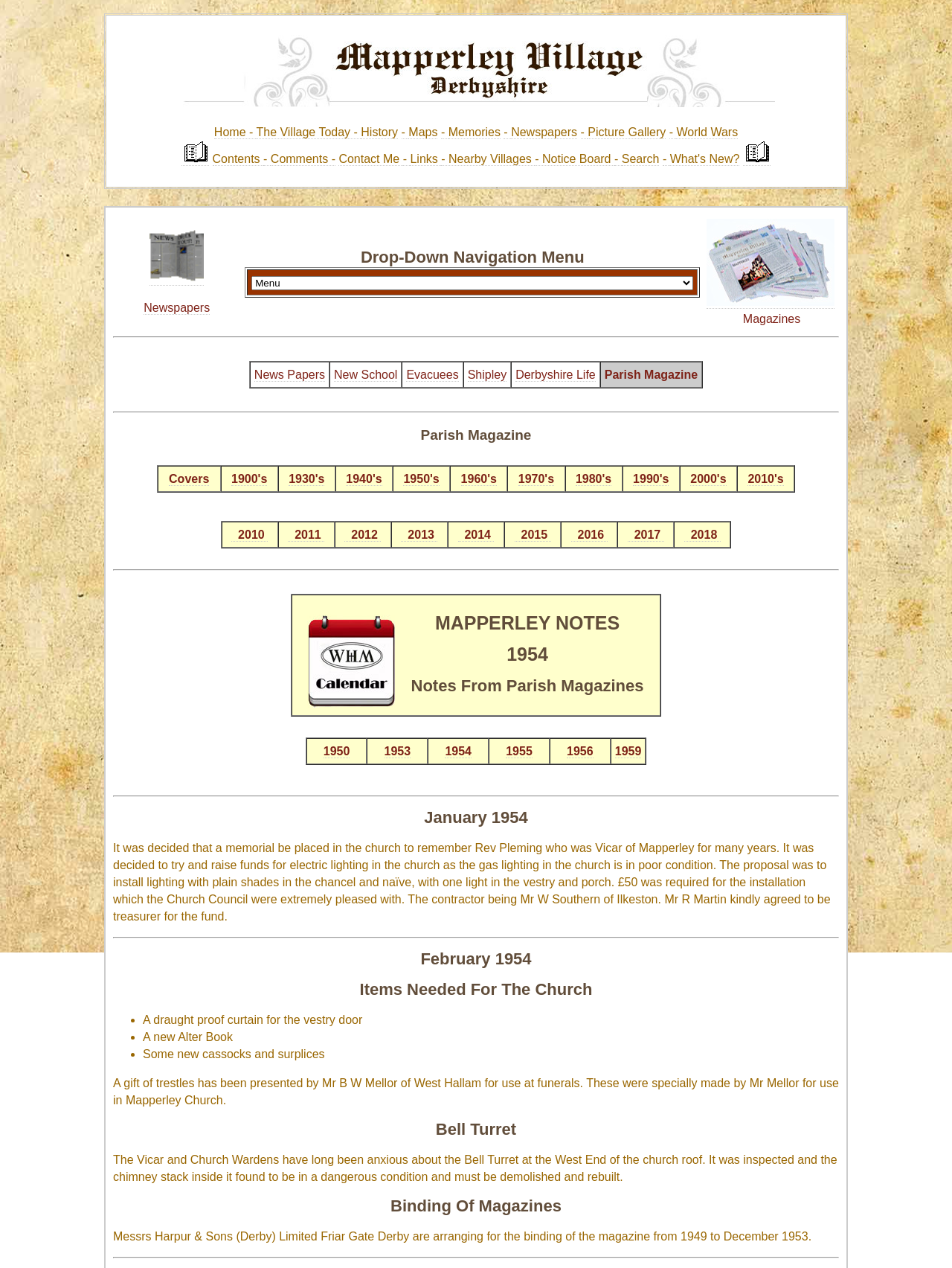Locate the bounding box coordinates of the area where you should click to accomplish the instruction: "Click on the '1950's' link".

[0.424, 0.373, 0.462, 0.383]